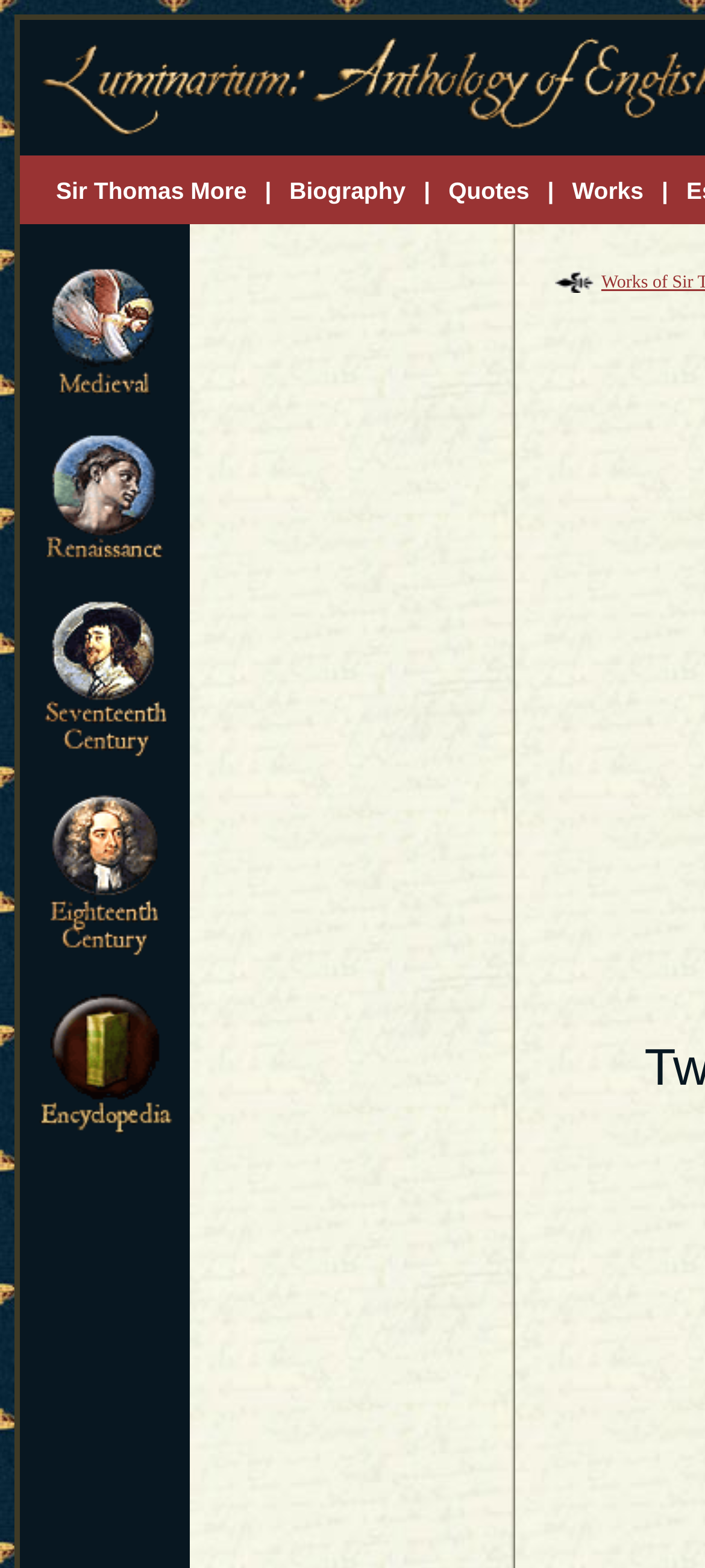Find the bounding box coordinates corresponding to the UI element with the description: "alt="Eighteenth Century"". The coordinates should be formatted as [left, top, right, bottom], with values as floats between 0 and 1.

[0.049, 0.596, 0.249, 0.616]